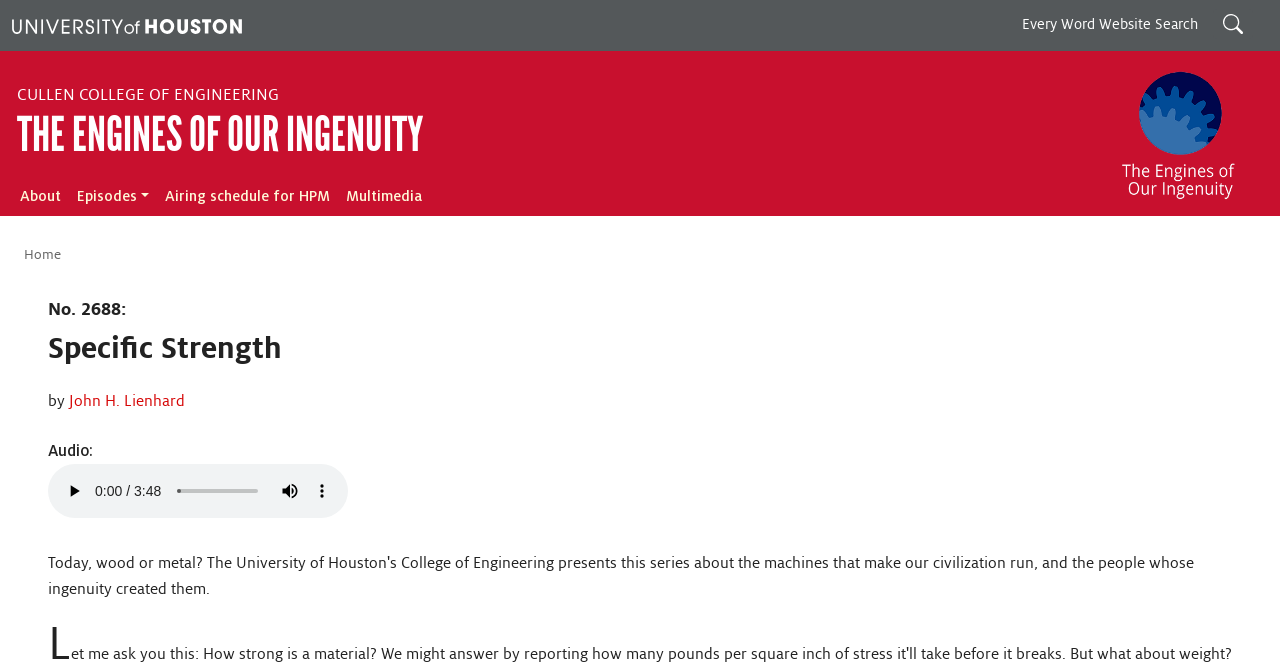Provide the bounding box coordinates of the area you need to click to execute the following instruction: "Search for something".

[0.936, 0.006, 0.991, 0.077]